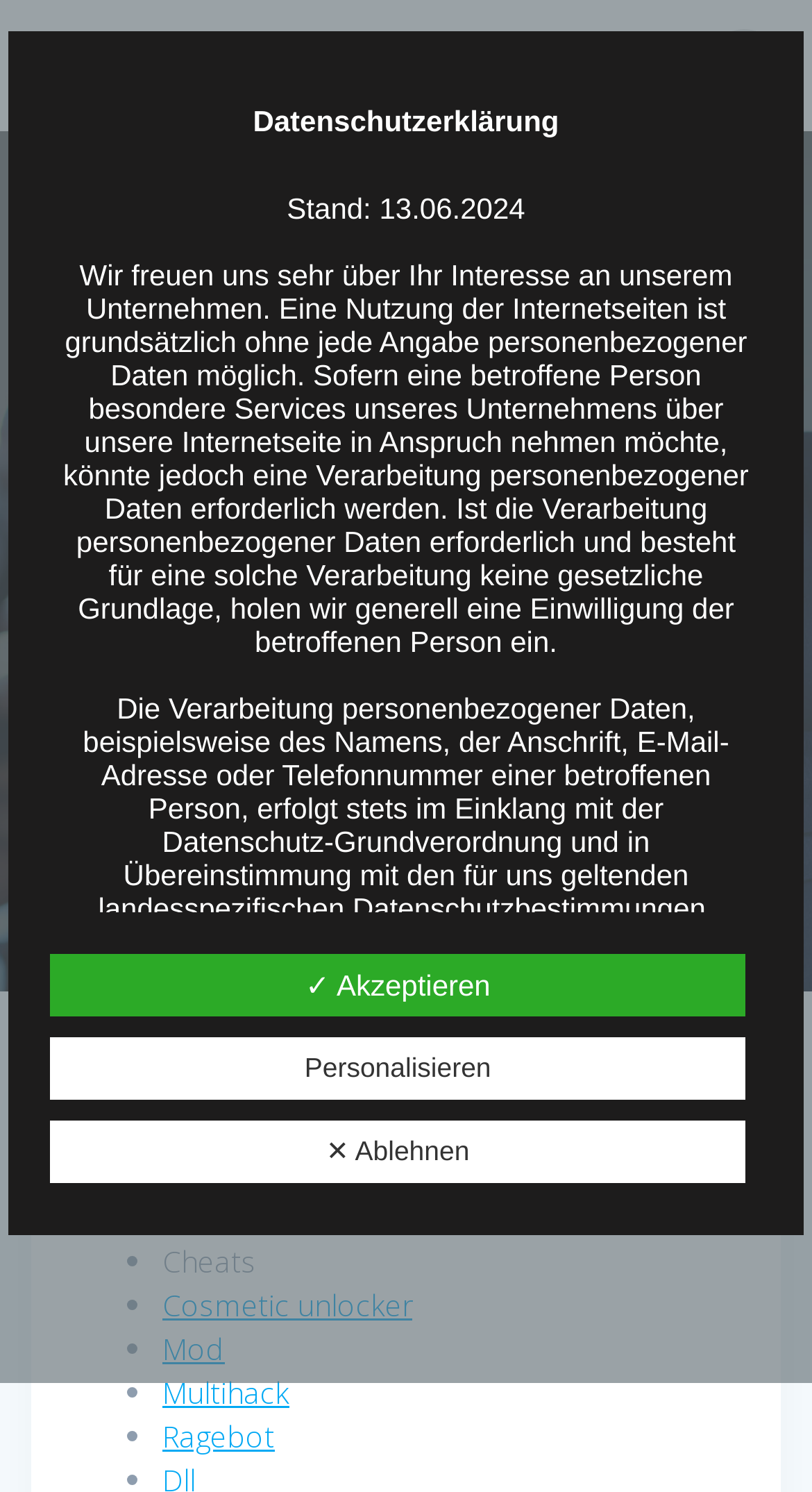What are the types of hacks available?
Provide a detailed and extensive answer to the question.

The types of hacks available can be found in the list format on the webpage, where each item is separated by a bullet point. The list includes 'Cheats', 'Cosmetic unlocker', 'Mod', 'Multihack', and 'Ragebot'.